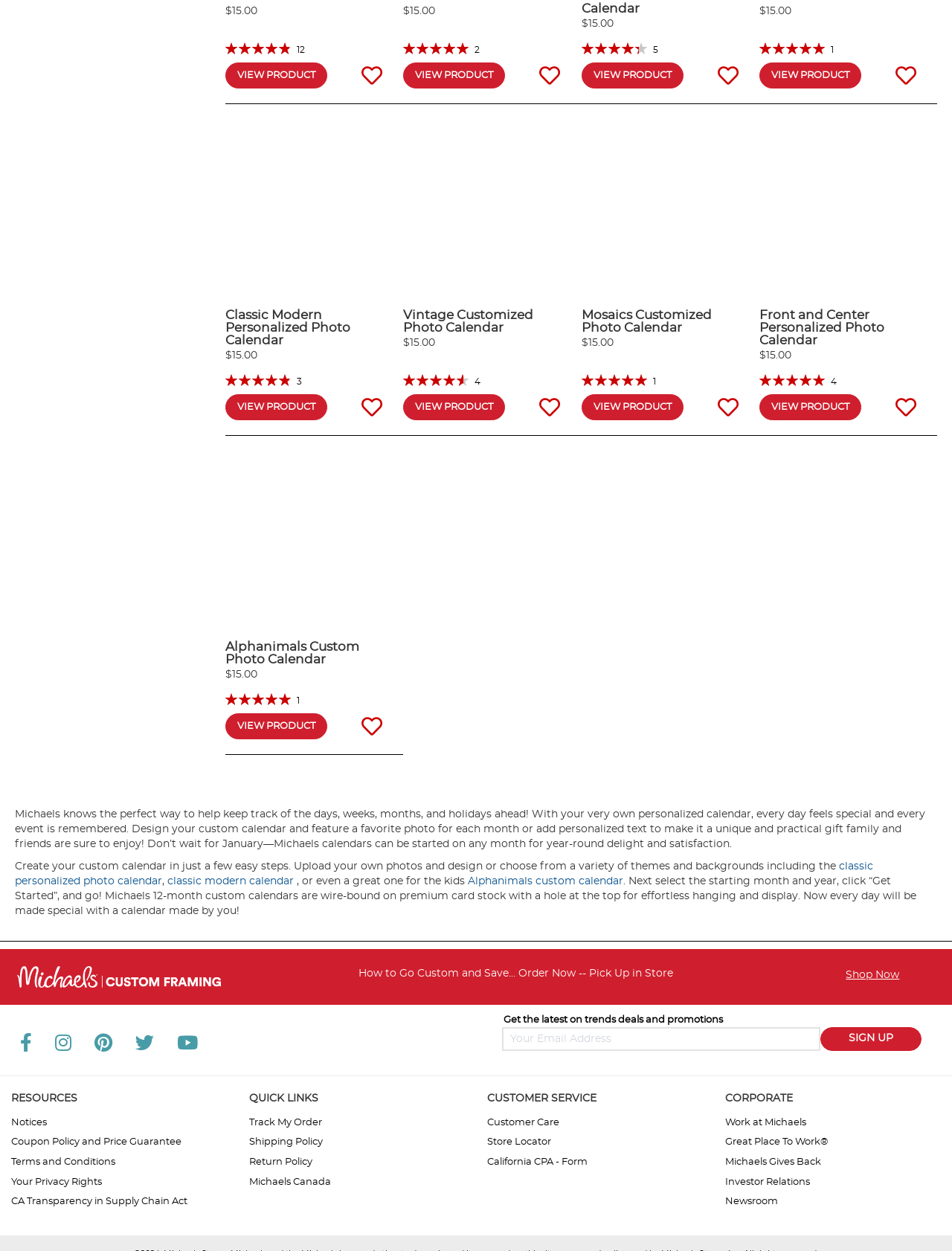Please specify the coordinates of the bounding box for the element that should be clicked to carry out this instruction: "View Vintage Customized Photo Calendar product". The coordinates must be four float numbers between 0 and 1, formatted as [left, top, right, bottom].

[0.424, 0.093, 0.581, 0.244]